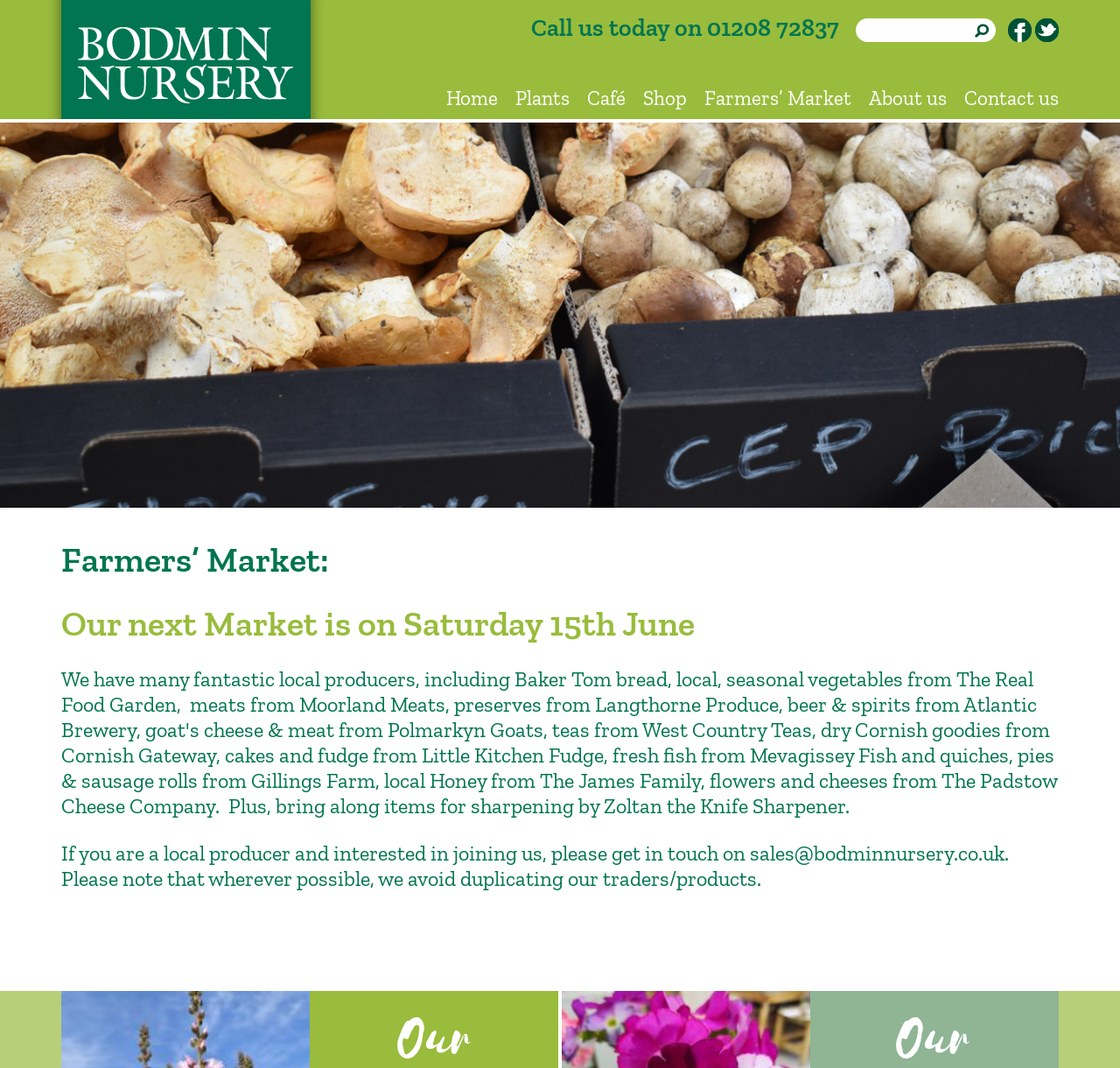Find the bounding box coordinates for the element that must be clicked to complete the instruction: "View the 'Farmers’ Market' page". The coordinates should be four float numbers between 0 and 1, indicated as [left, top, right, bottom].

[0.621, 0.072, 0.768, 0.111]